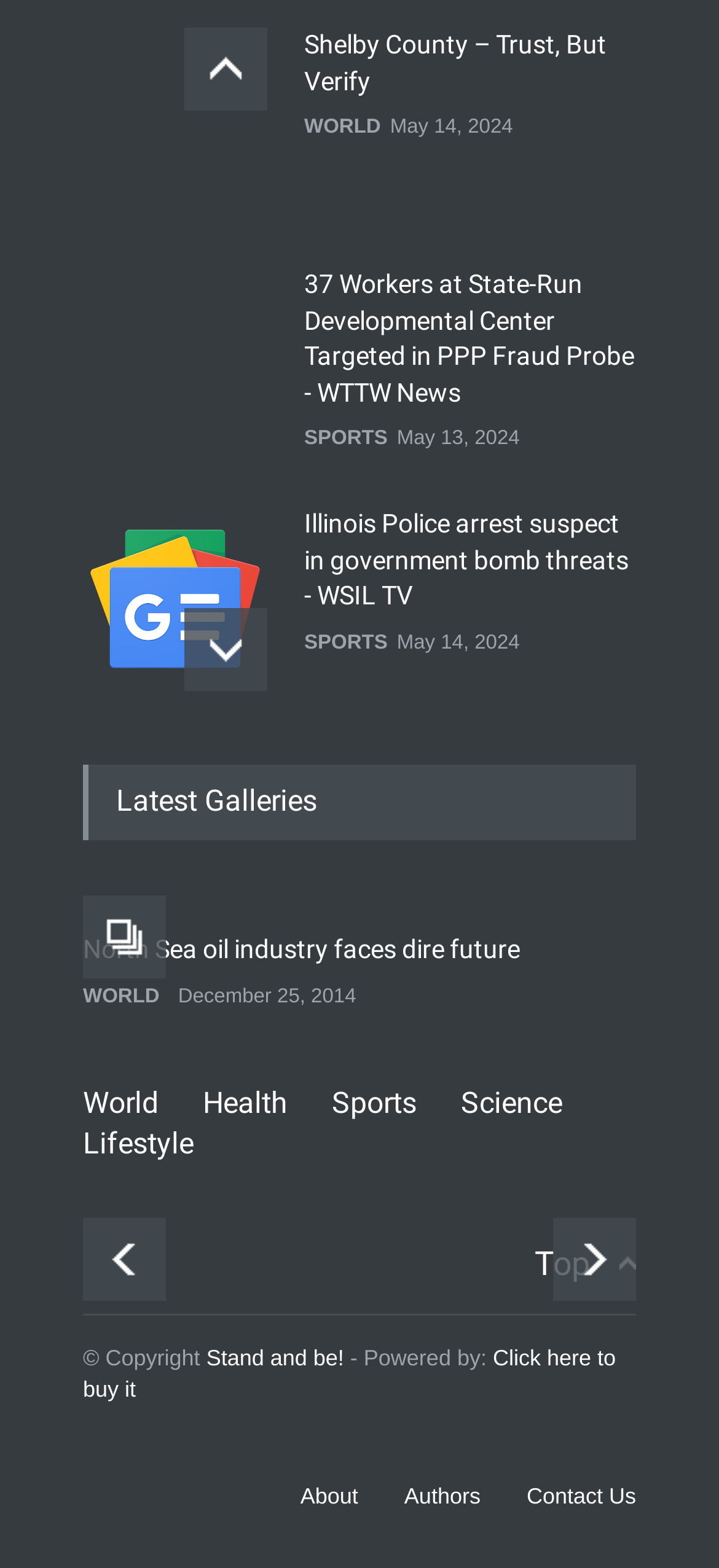Is there a way to navigate to previous or next pages?
Look at the image and respond with a single word or a short phrase.

Yes